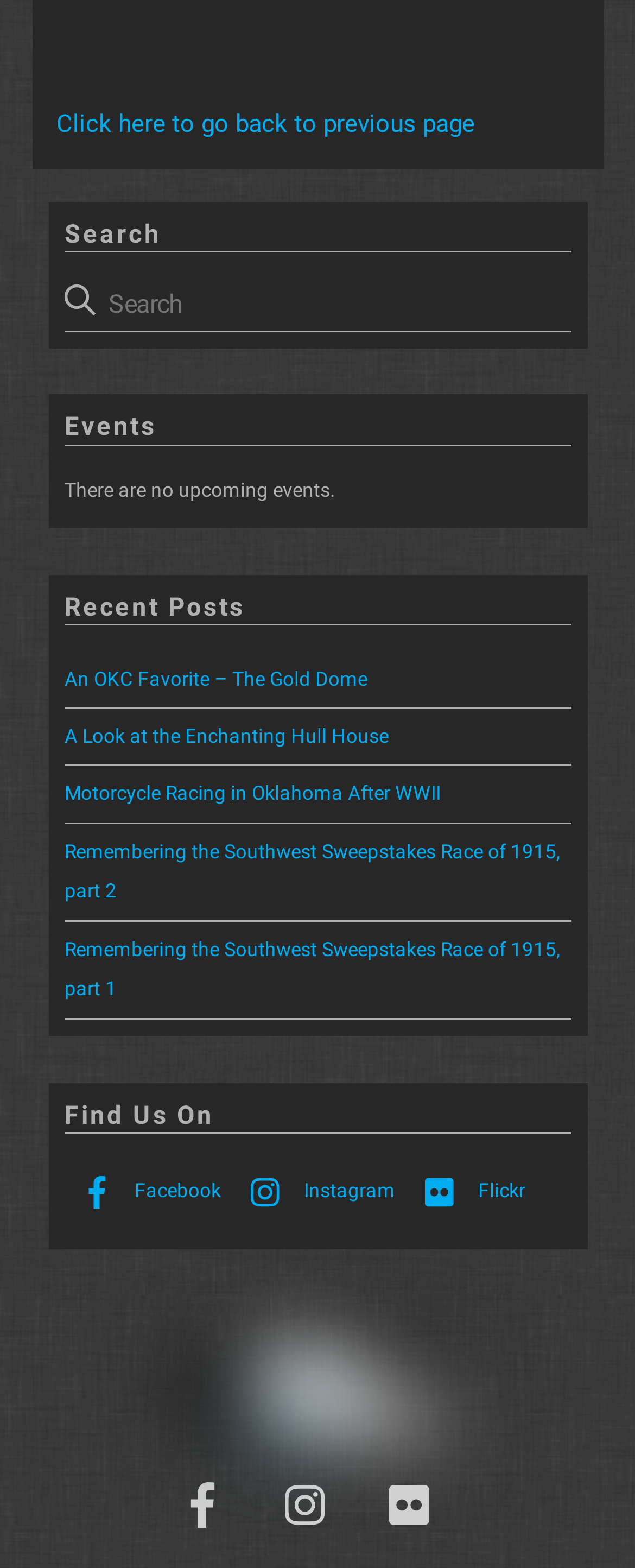Please give a succinct answer to the question in one word or phrase:
How many search fields are there?

1